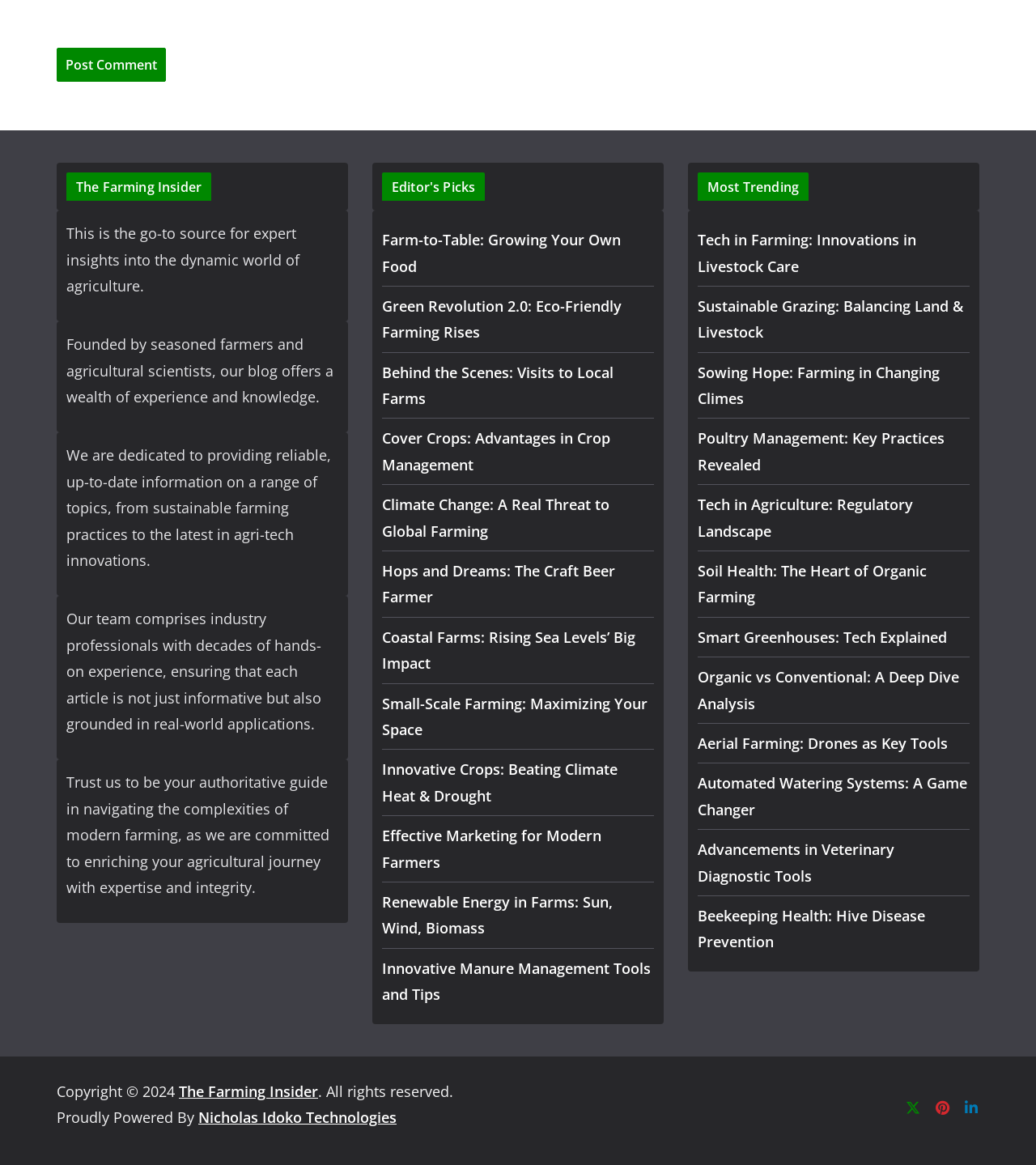Determine the coordinates of the bounding box that should be clicked to complete the instruction: "Read the article 'Farm-to-Table: Growing Your Own Food'". The coordinates should be represented by four float numbers between 0 and 1: [left, top, right, bottom].

[0.369, 0.197, 0.599, 0.237]